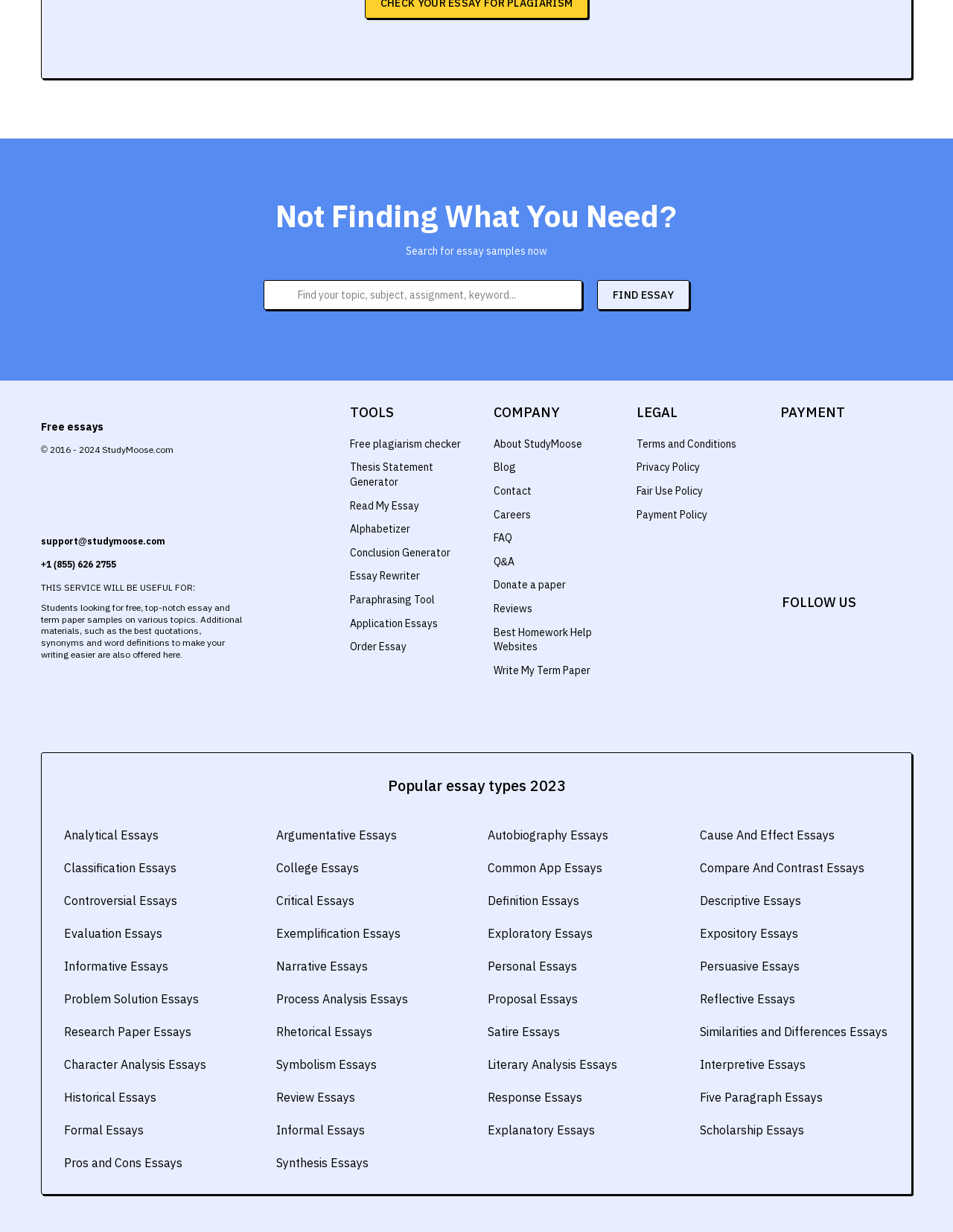What is the name of the company behind this website?
Look at the image and respond with a one-word or short phrase answer.

StudyMoose